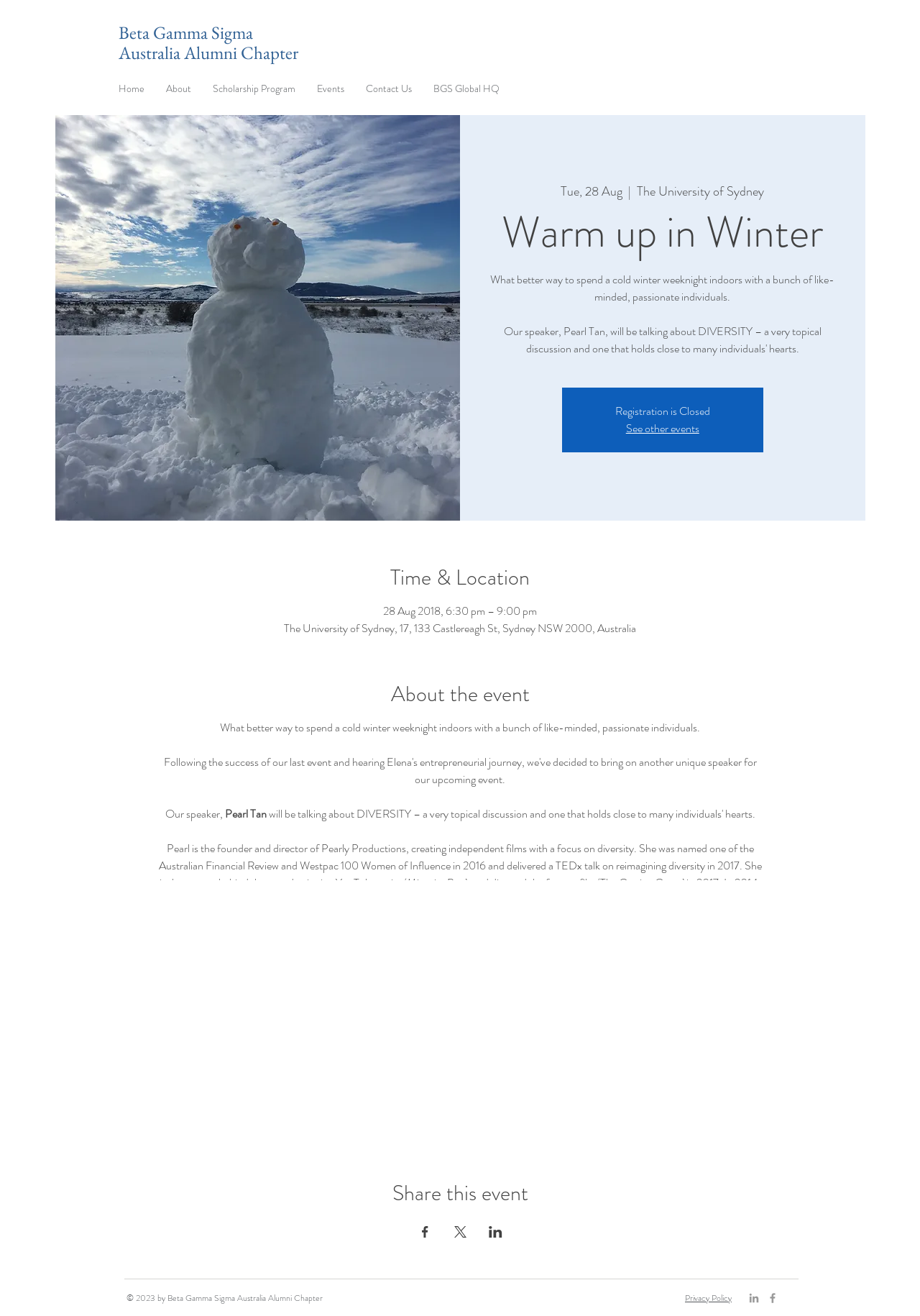Please find and report the bounding box coordinates of the element to click in order to perform the following action: "Read the 'Privacy Policy'". The coordinates should be expressed as four float numbers between 0 and 1, in the format [left, top, right, bottom].

[0.745, 0.981, 0.795, 0.991]